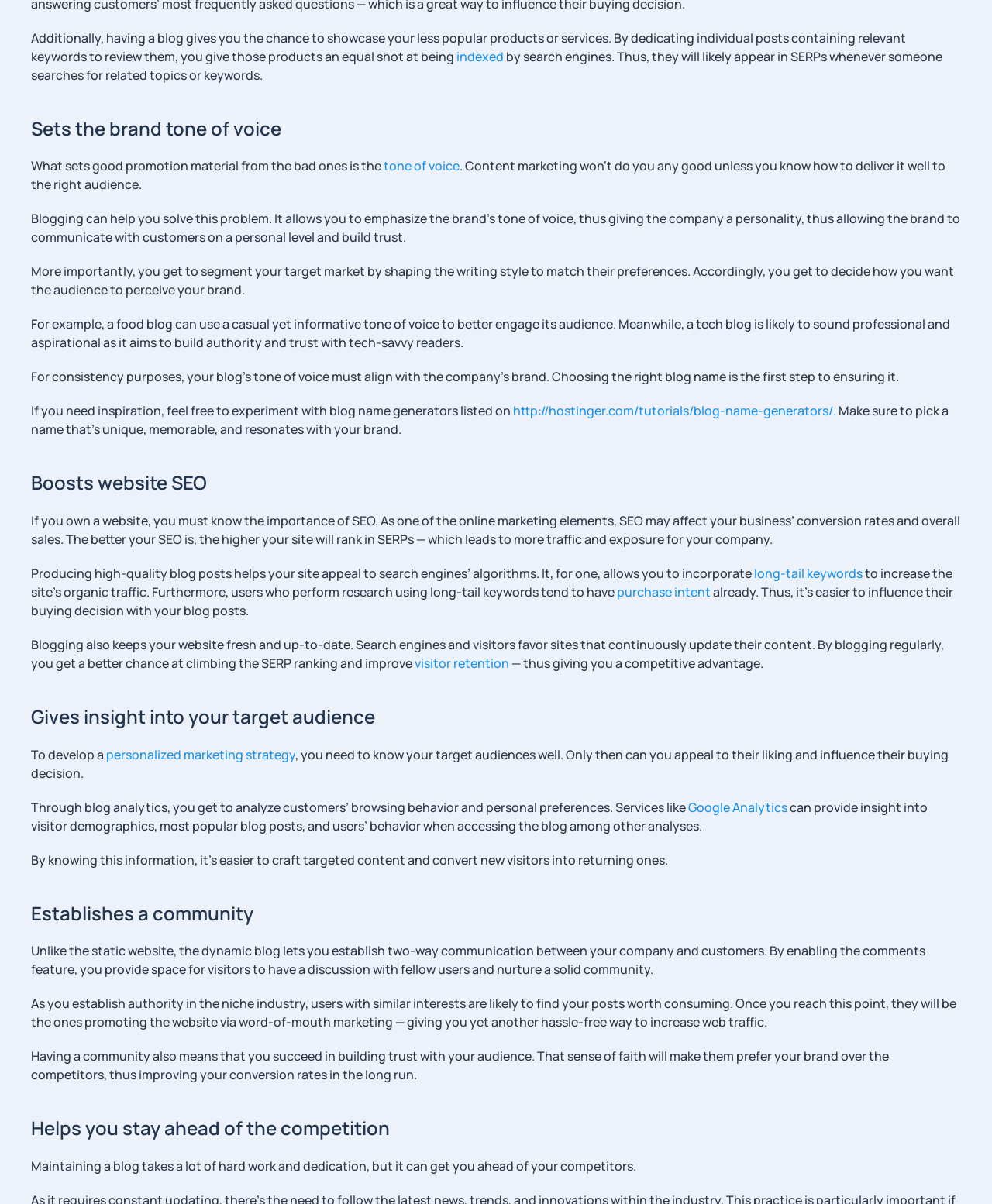Identify the bounding box for the UI element that is described as follows: "http://hostinger.com/tutorials/blog-name-generators/.".

[0.517, 0.334, 0.843, 0.348]